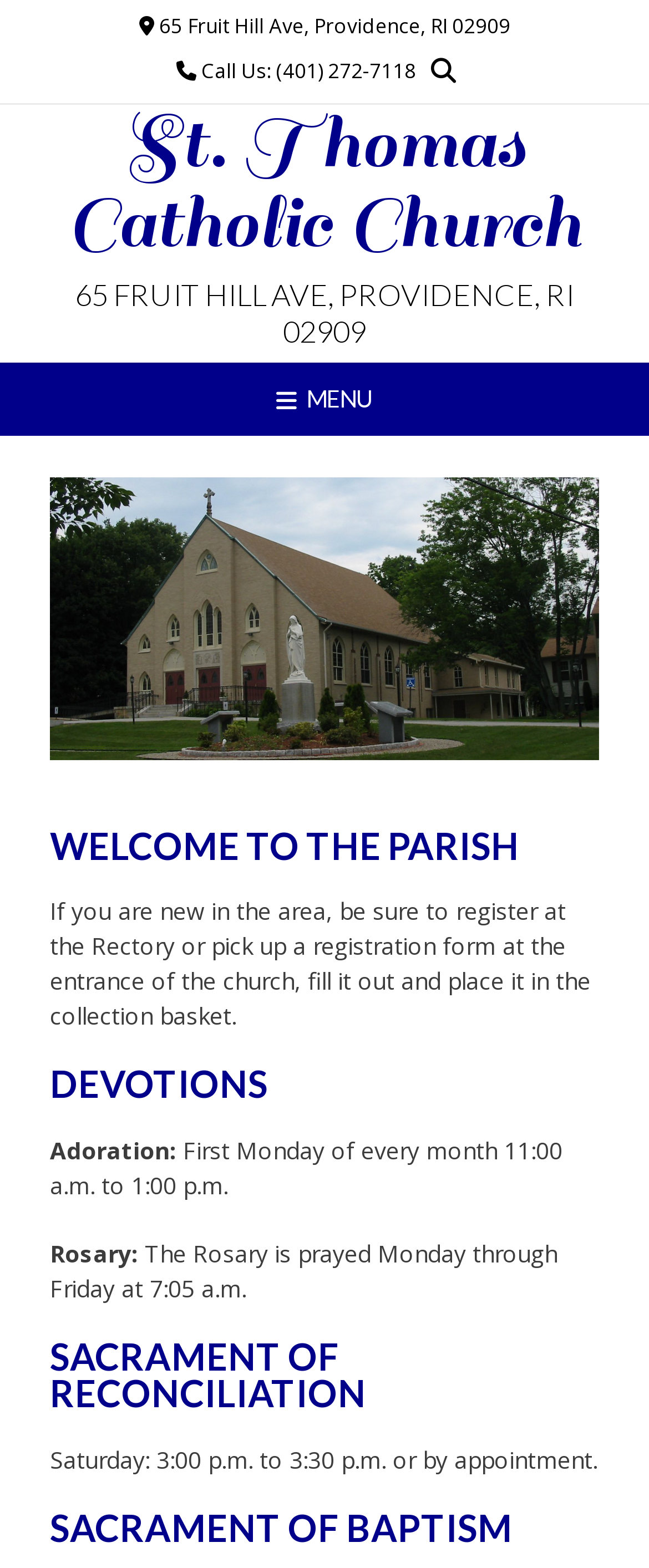Locate and provide the bounding box coordinates for the HTML element that matches this description: "parent_node: Call Us: (401) 272-7118".

[0.651, 0.032, 0.715, 0.058]